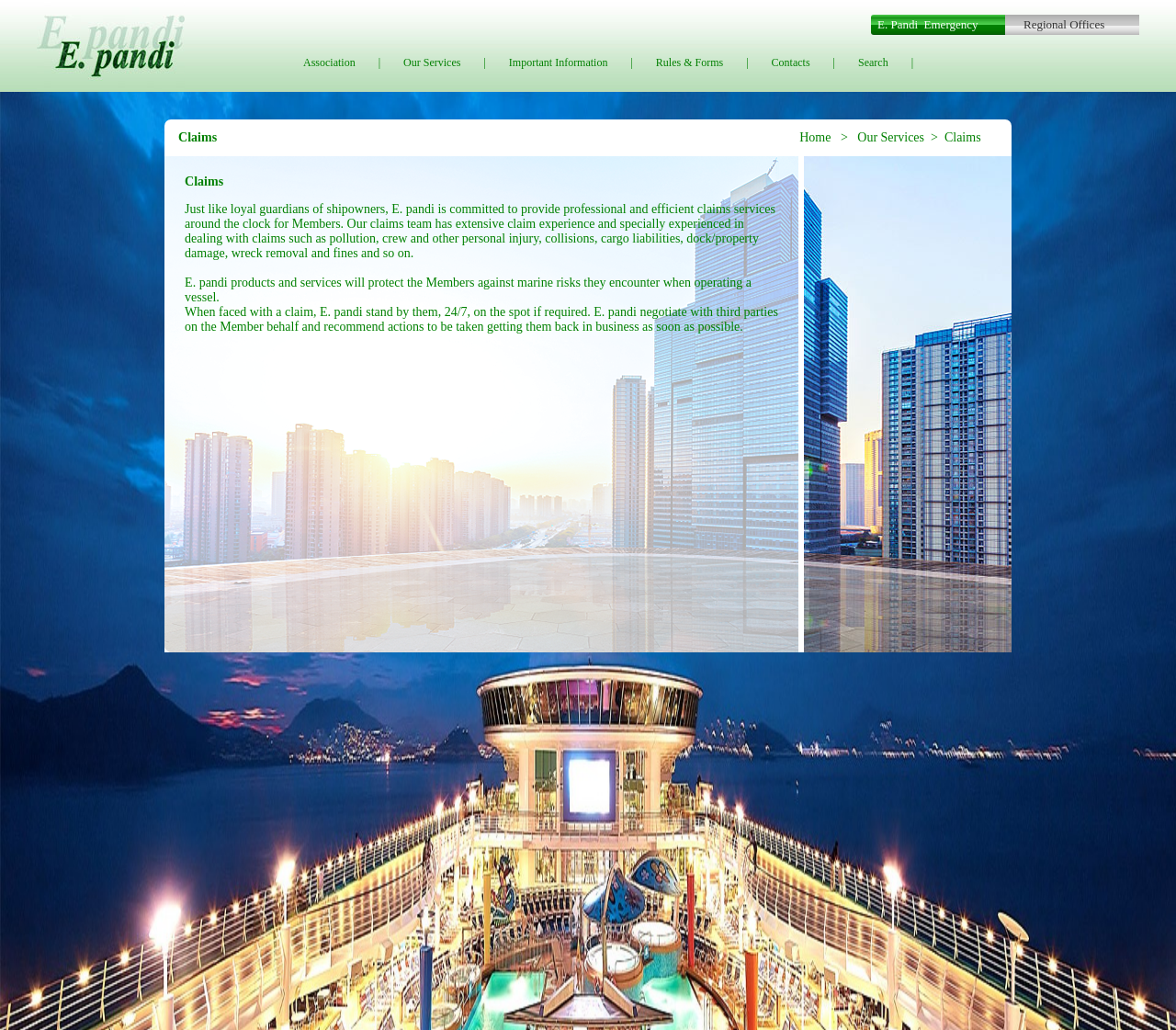Identify and provide the main heading of the webpage.

  Claims
Home   >   Our Services  >  Claims 